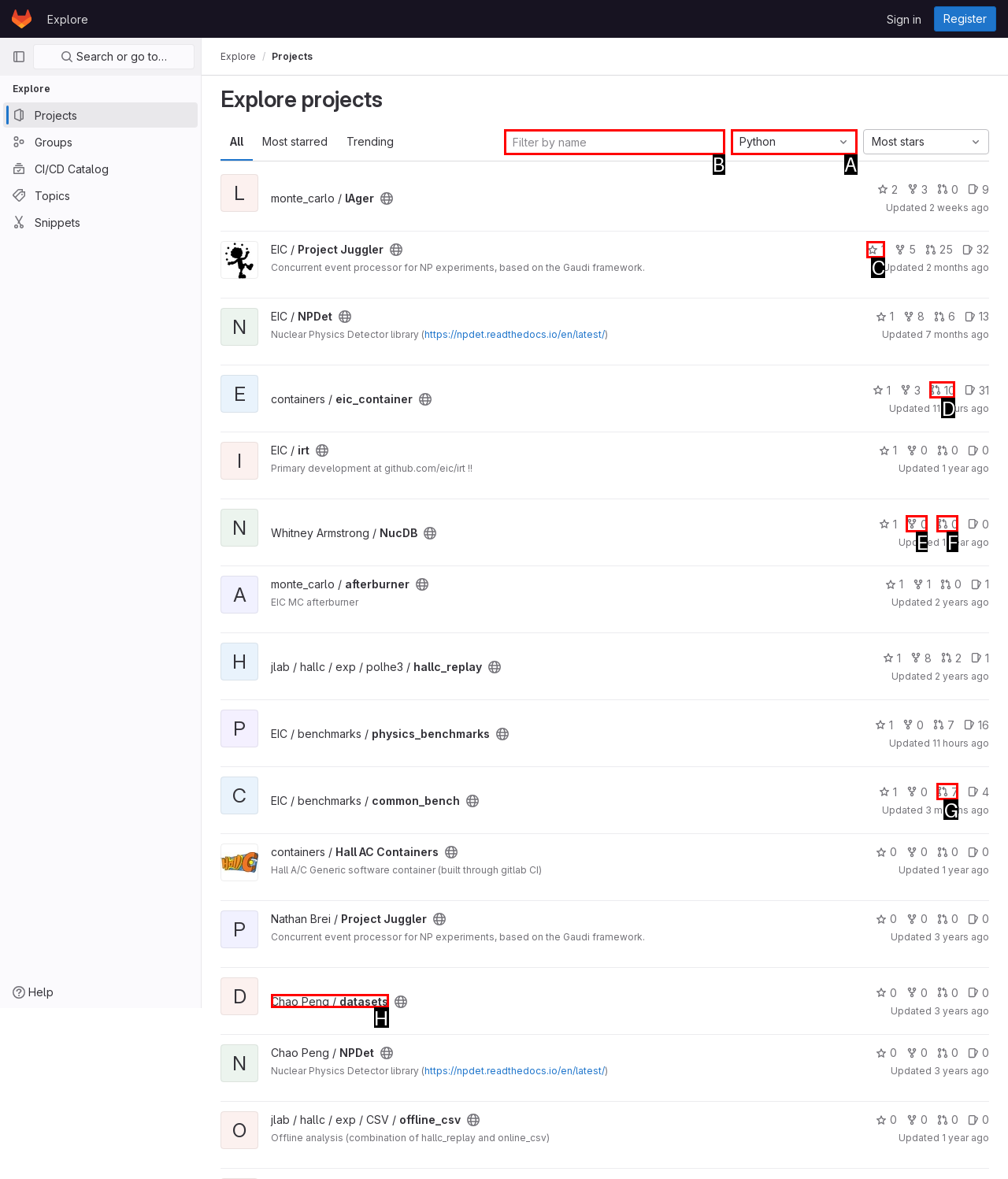Tell me which element should be clicked to achieve the following objective: Contact the author via Gmail
Reply with the letter of the correct option from the displayed choices.

None